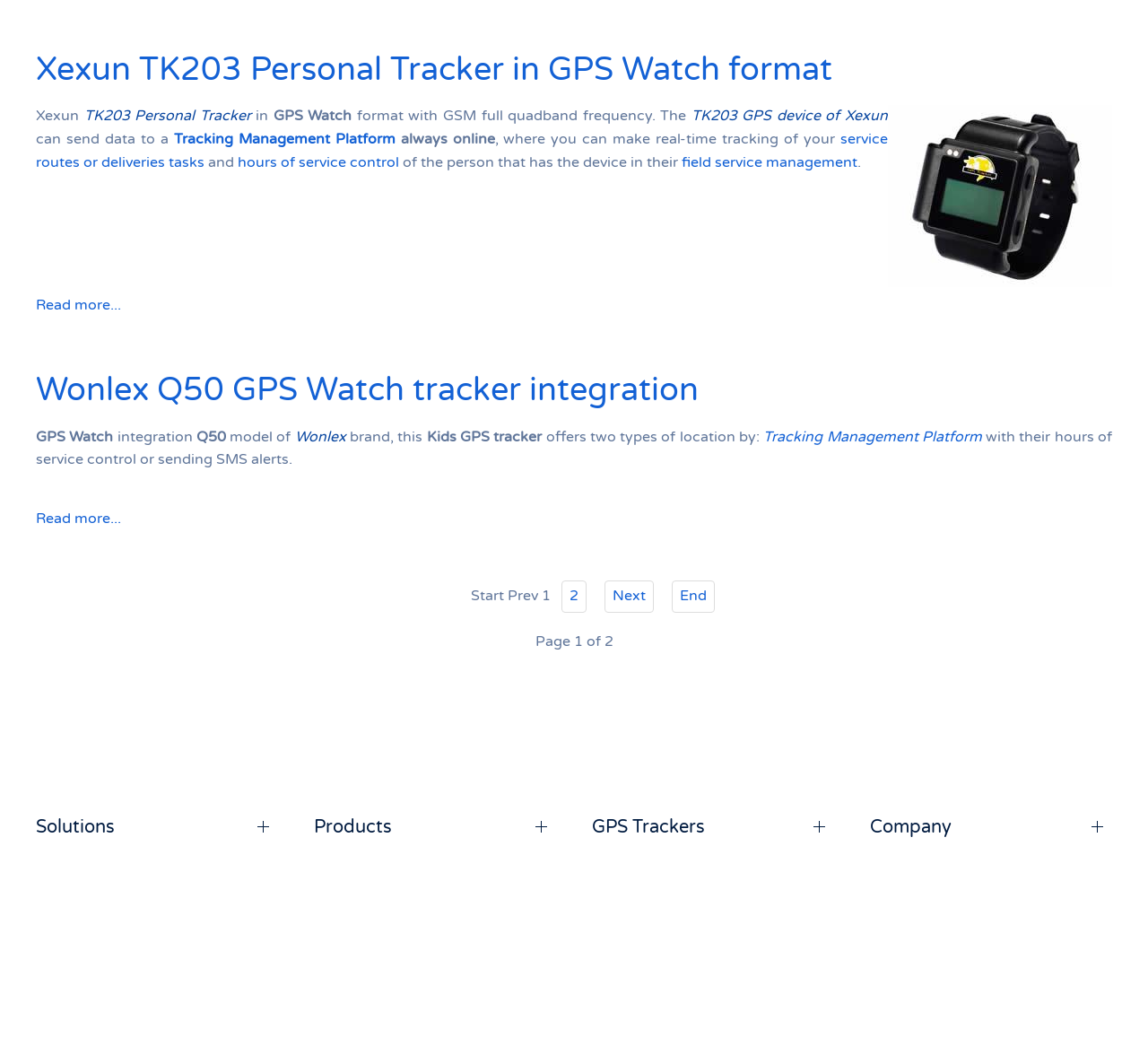Show me the bounding box coordinates of the clickable region to achieve the task as per the instruction: "Follow the company on Facebook".

[0.41, 0.854, 0.454, 0.871]